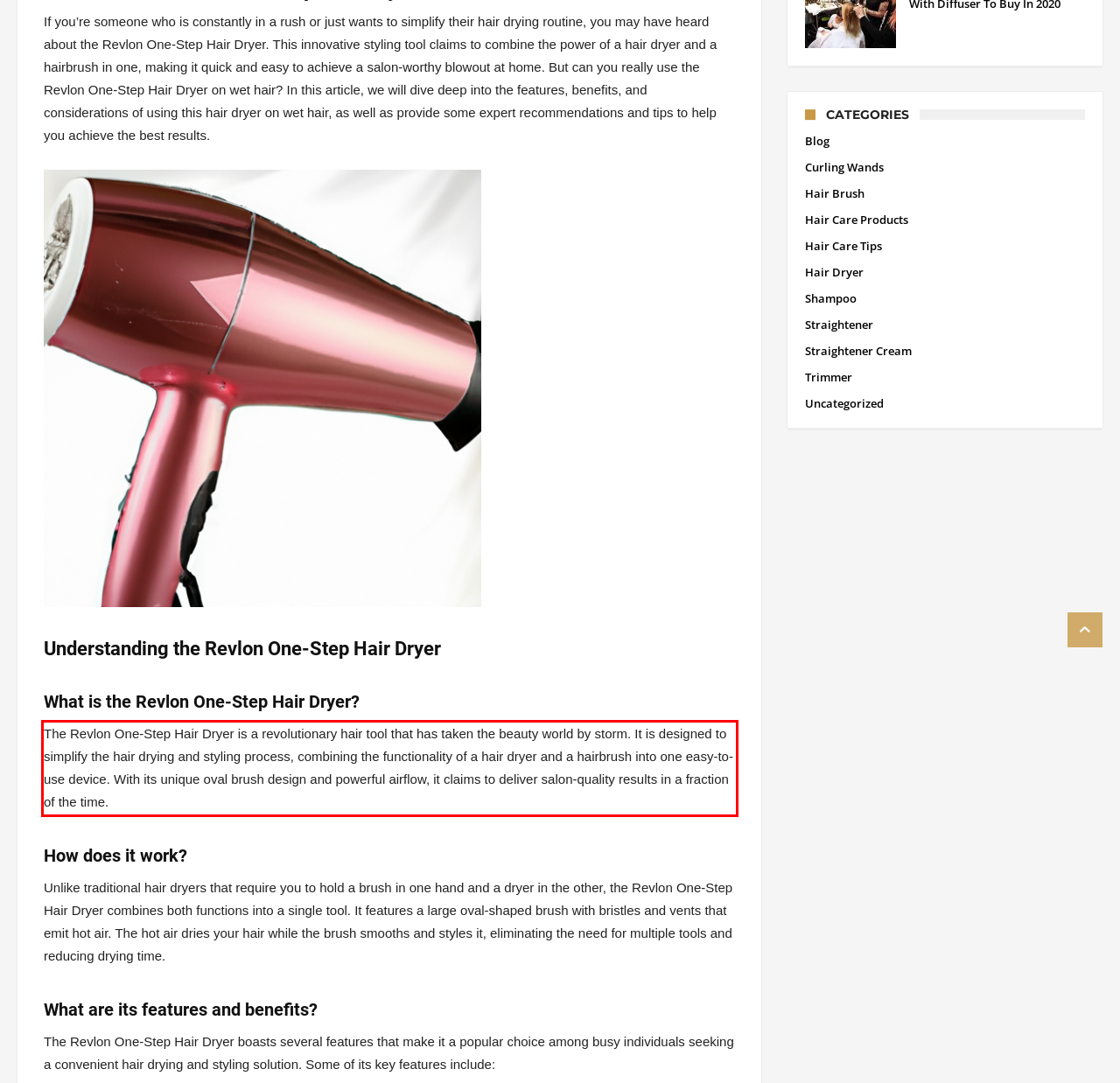Review the screenshot of the webpage and recognize the text inside the red rectangle bounding box. Provide the extracted text content.

The Revlon One-Step Hair Dryer is a revolutionary hair tool that has taken the beauty world by storm. It is designed to simplify the hair drying and styling process, combining the functionality of a hair dryer and a hairbrush into one easy-to-use device. With its unique oval brush design and powerful airflow, it claims to deliver salon-quality results in a fraction of the time.